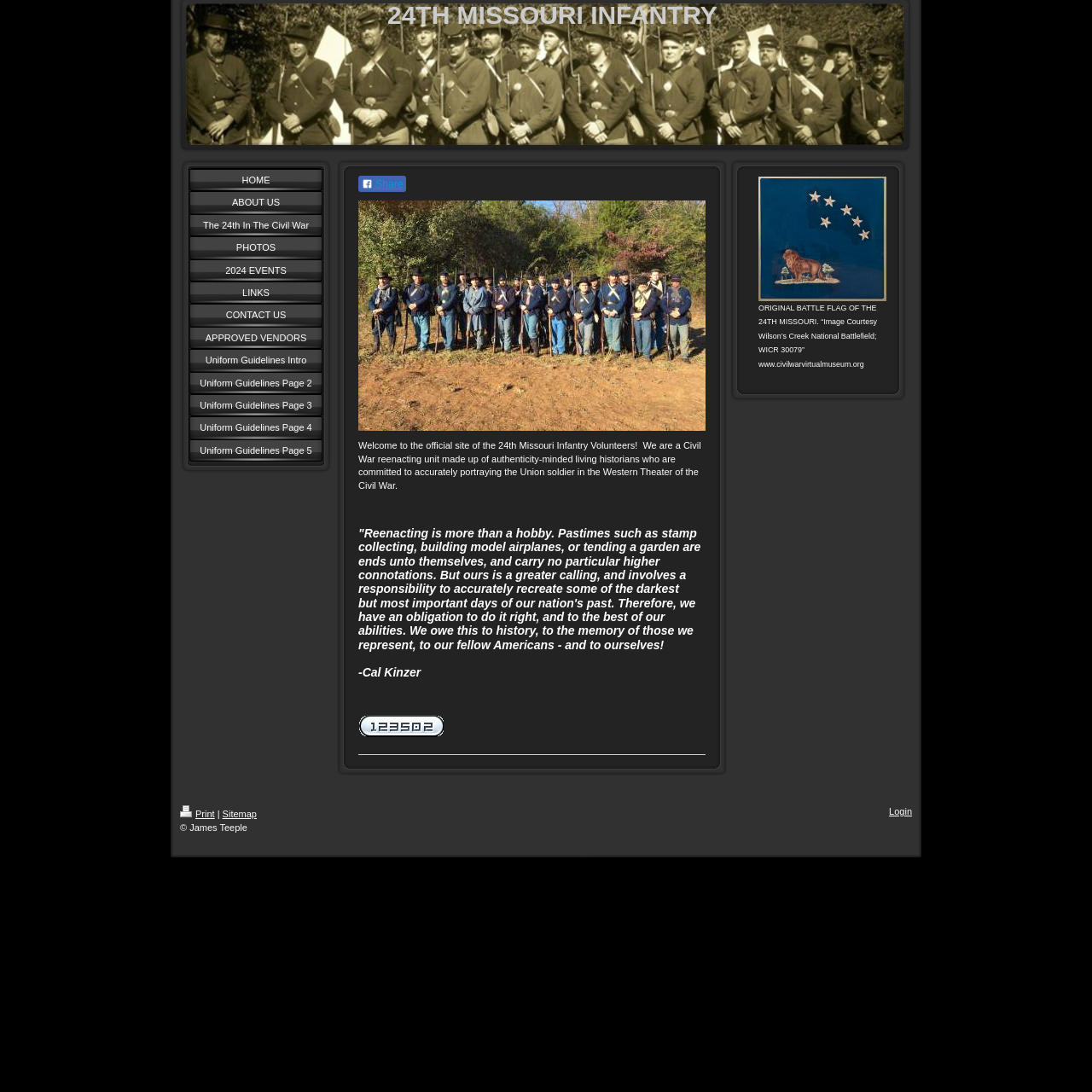Please answer the following query using a single word or phrase: 
Who wrote the quote about reenacting?

Cal Kinzer